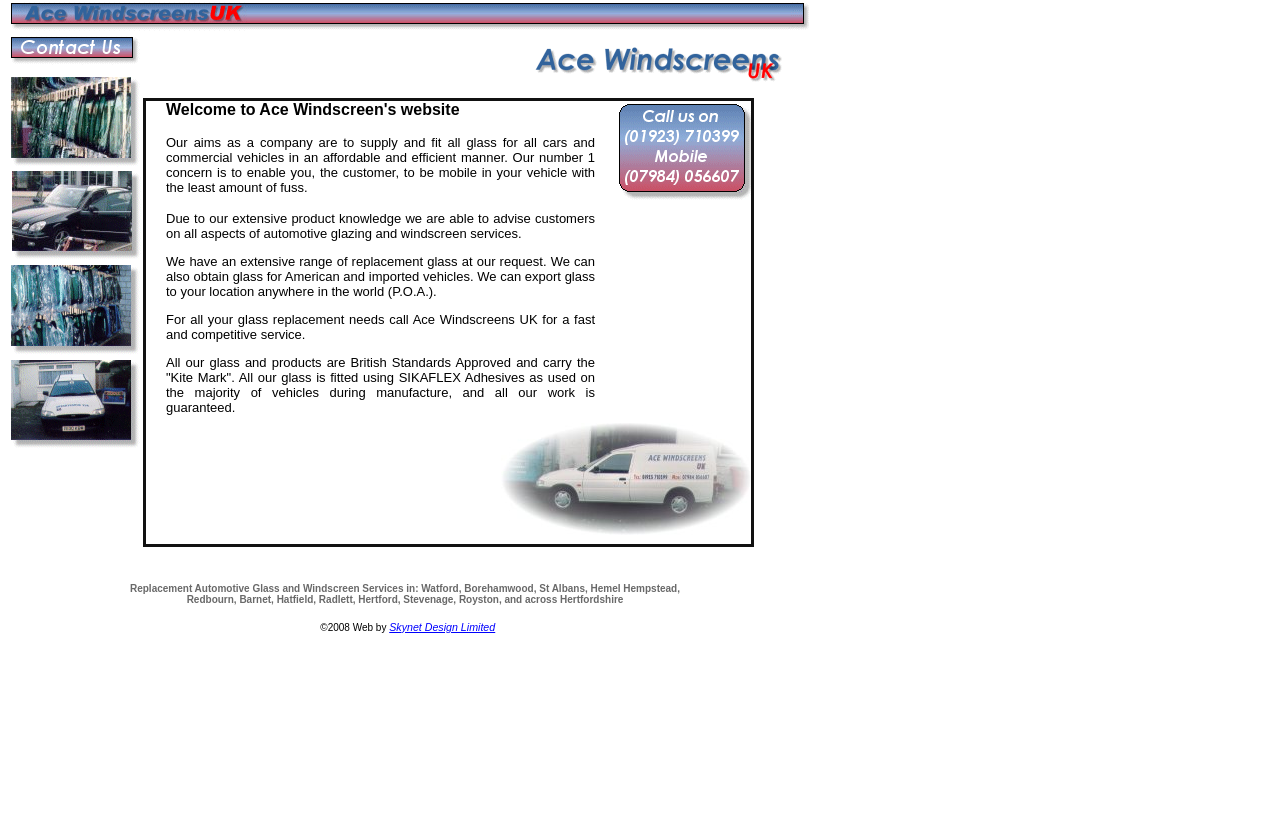What areas does Ace Windscreens serve?
Give a single word or phrase as your answer by examining the image.

Hertfordshire and surrounding areas